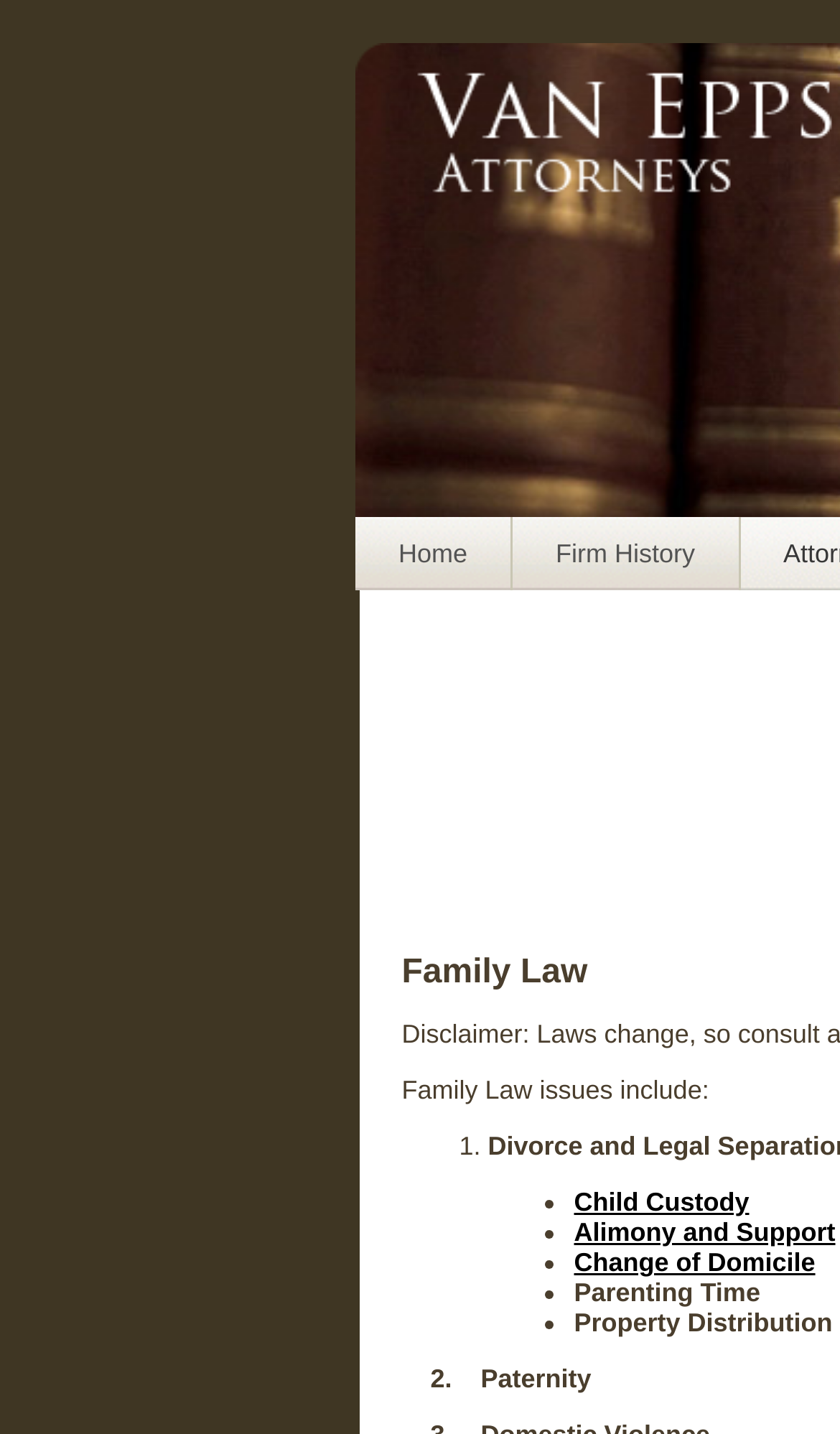Use the information in the screenshot to answer the question comprehensively: What is the first family law issue listed on the webpage?

The first family law issue listed on the webpage is Child Custody, which is indicated by the link 'Child Custody' on the webpage, and is the first item in the list of family law issues.